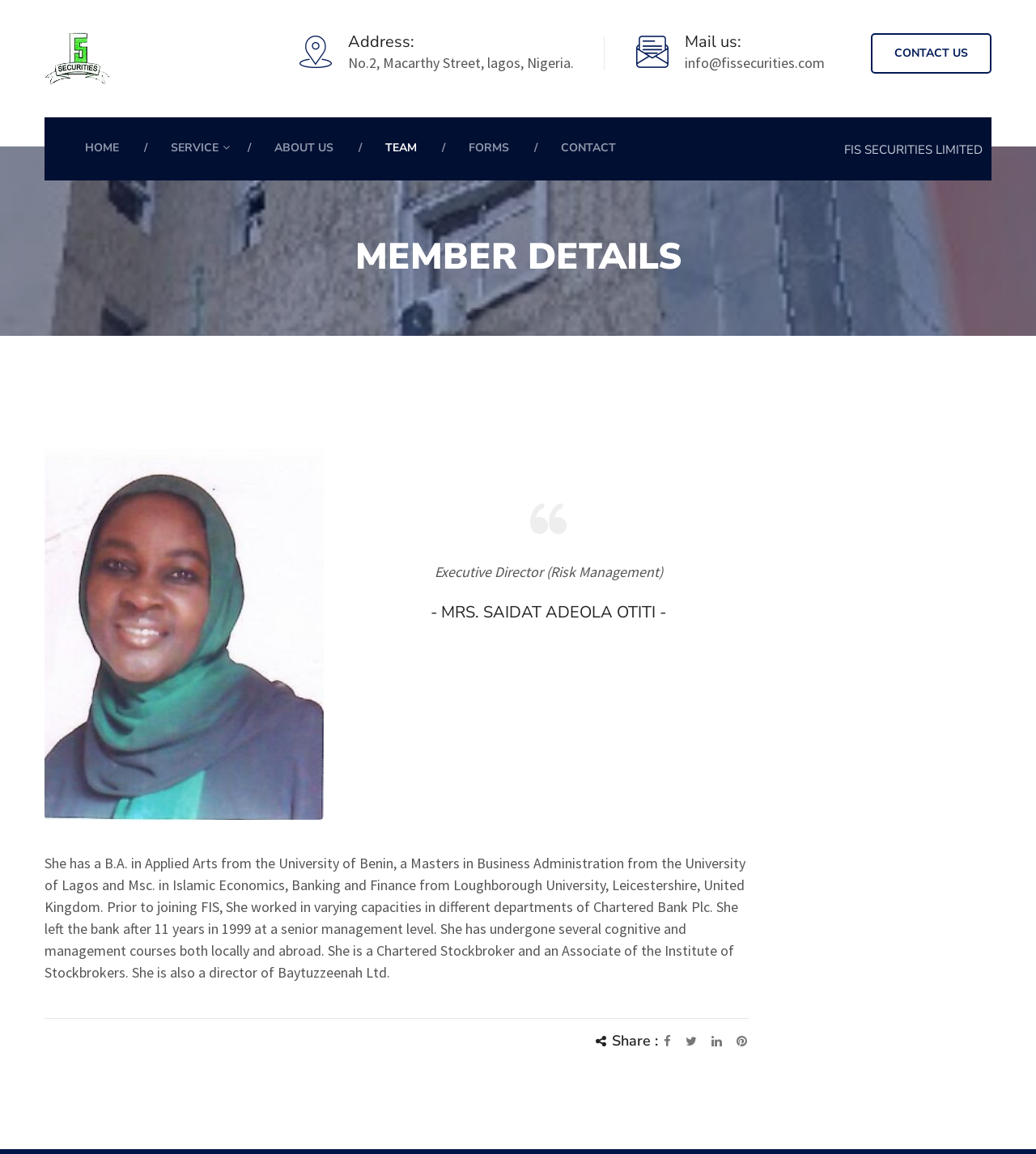Locate the bounding box coordinates of the item that should be clicked to fulfill the instruction: "Click the SHARE link".

[0.587, 0.893, 0.635, 0.91]